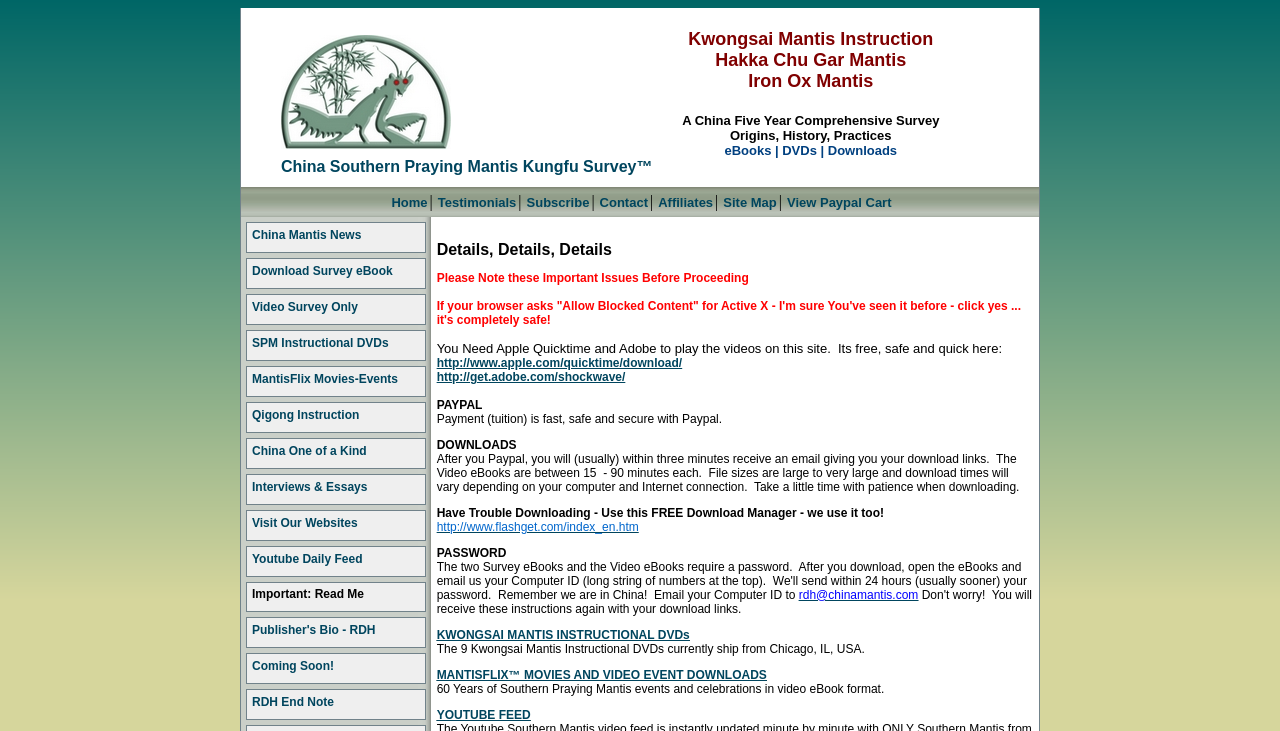Identify the bounding box coordinates of the section that should be clicked to achieve the task described: "Visit Publisher's Bio - RDH".

[0.197, 0.852, 0.293, 0.871]